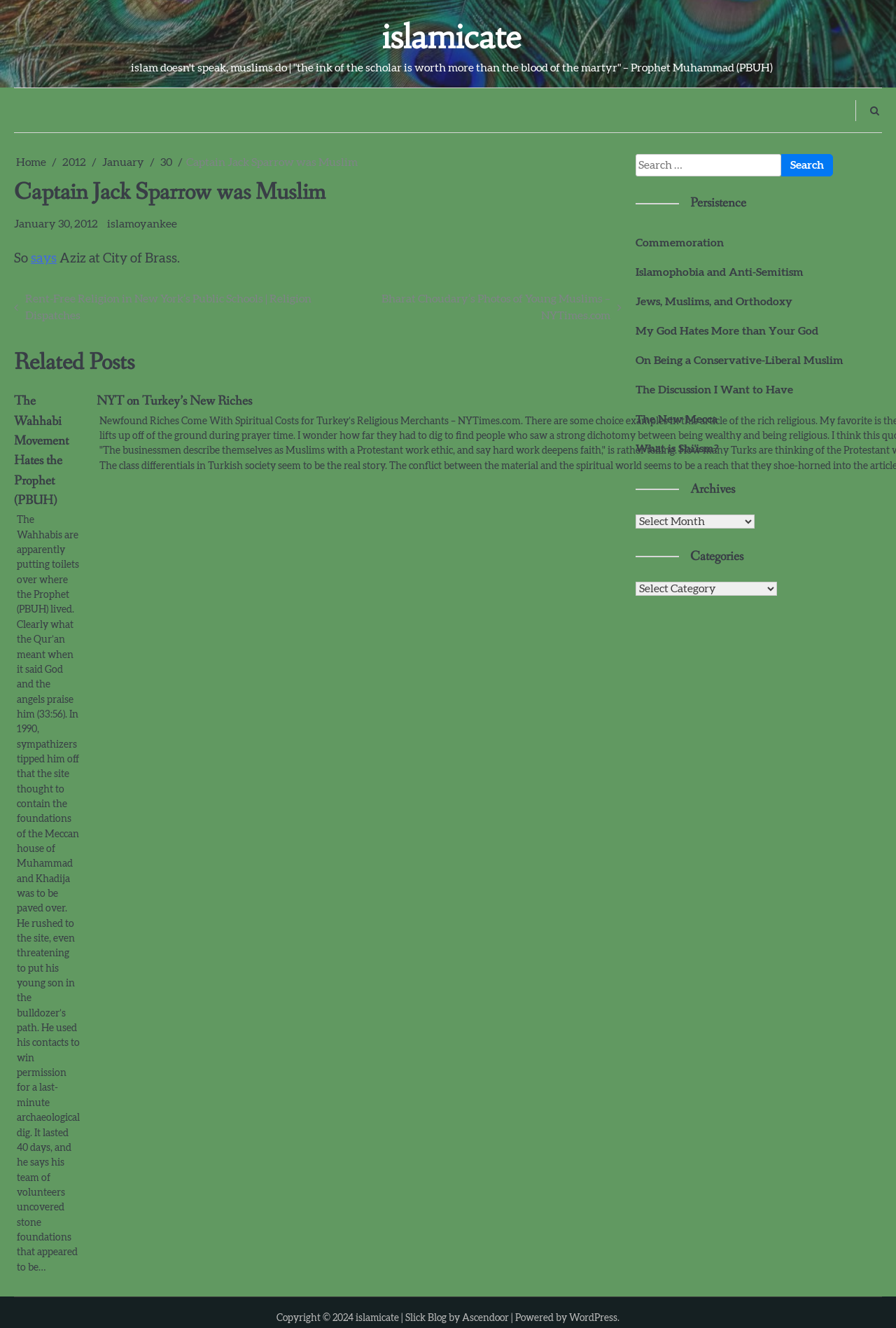Determine the bounding box coordinates for the region that must be clicked to execute the following instruction: "Visit the related post 'Rent-Free Religion in New York’s Public Schools | Religion Dispatches'".

[0.016, 0.219, 0.377, 0.244]